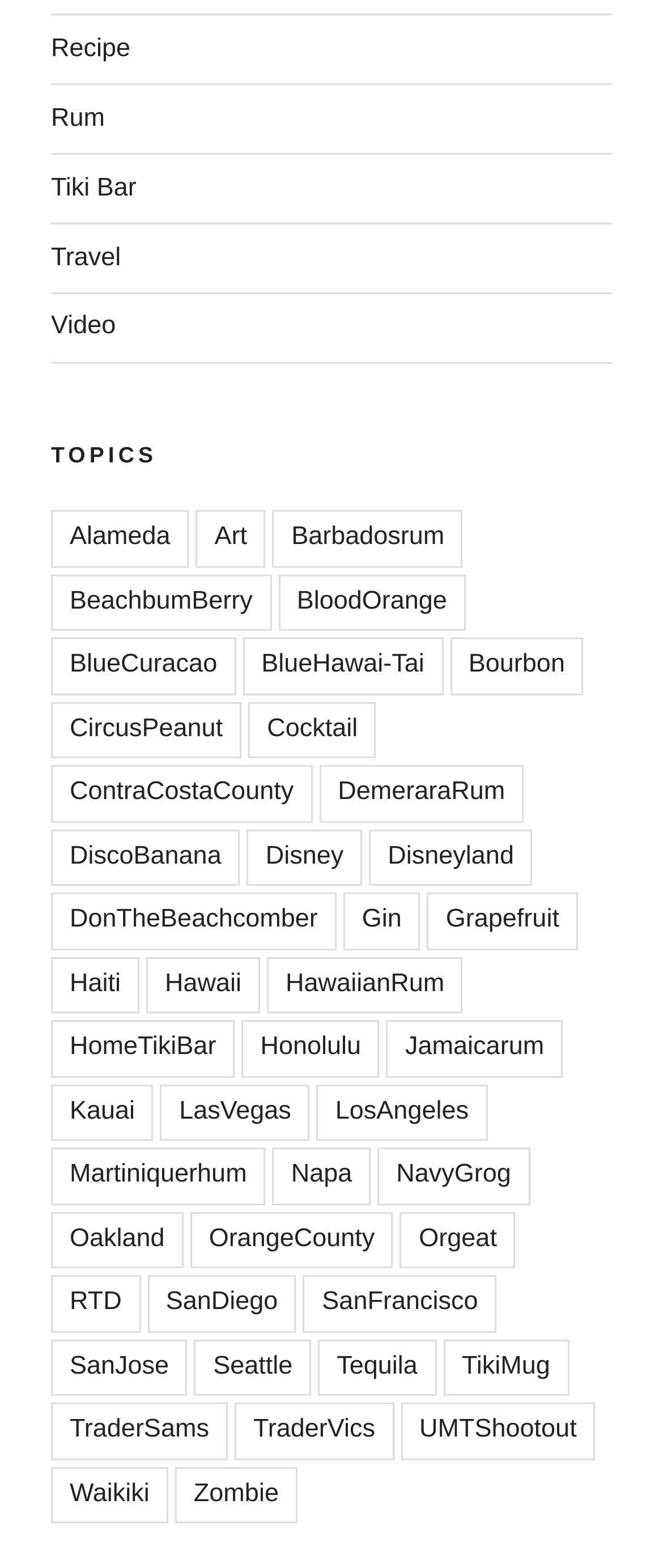Locate the coordinates of the bounding box for the clickable region that fulfills this instruction: "Send an email".

None